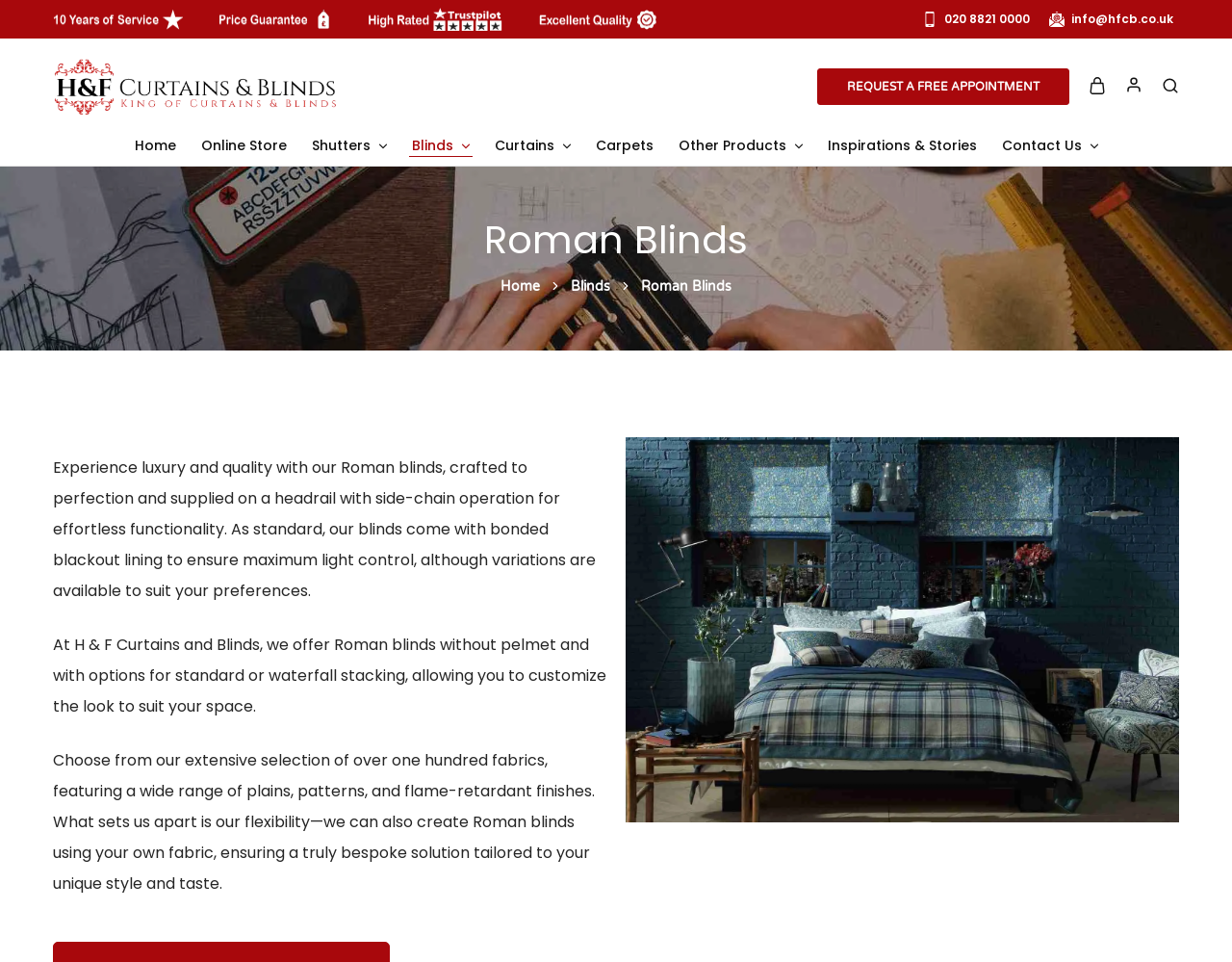How many fabrics are available for Roman blinds?
Look at the screenshot and provide an in-depth answer.

I found this information in the text description of the Roman blinds, which states 'Choose from our extensive selection of over one hundred fabrics...'.